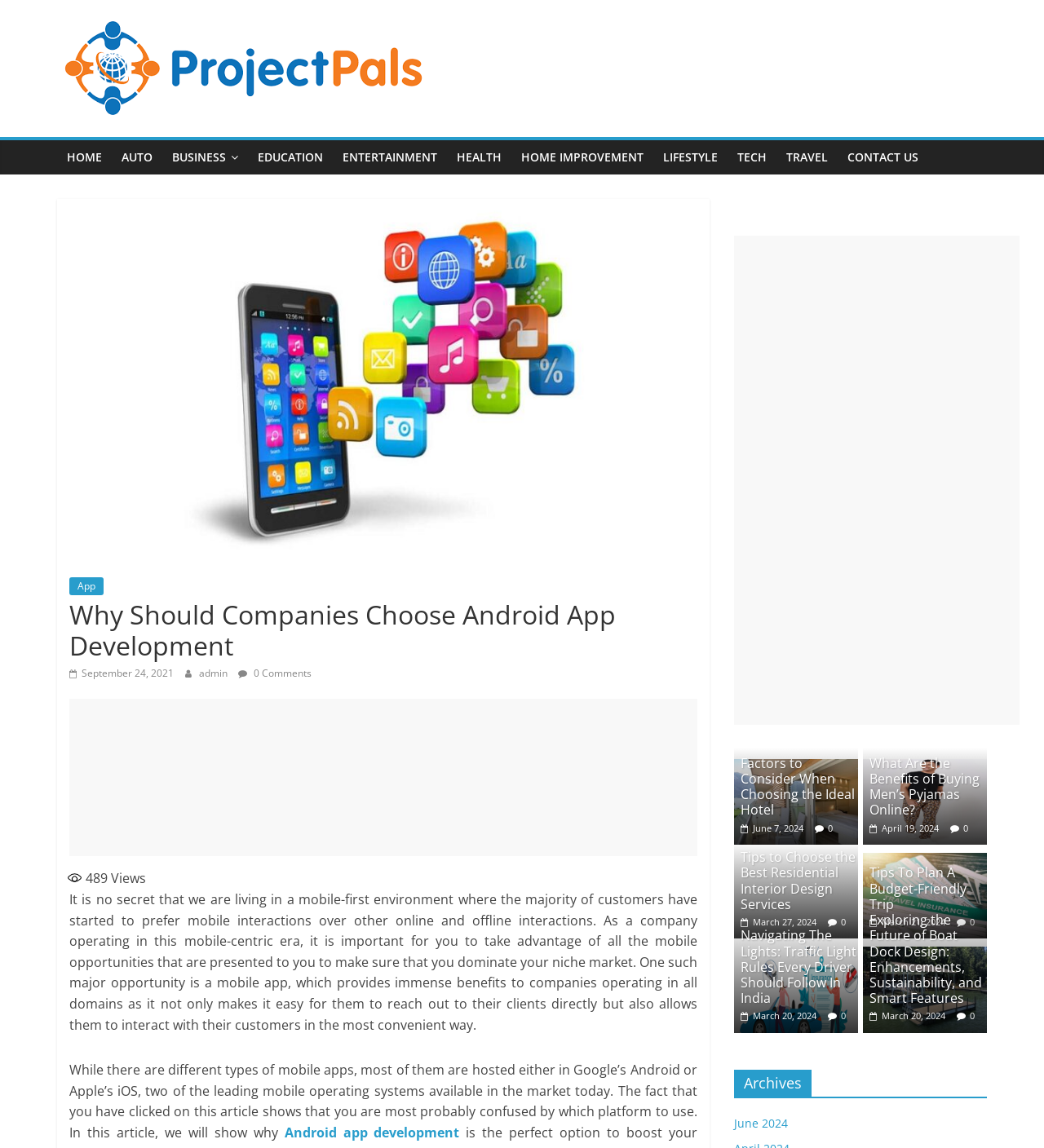Provide a brief response to the question below using one word or phrase:
How many views does the article 'Why Should Companies Choose Android App Development' have?

489